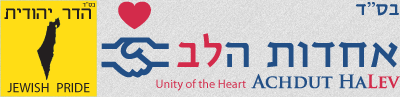Based on the image, please elaborate on the answer to the following question:
What is represented by the two hands joining together?

The logo incorporates a visual symbol of two hands joining together, which represents unity and solidarity, emphasizing the organization's mission to promote unity within the Jewish community.